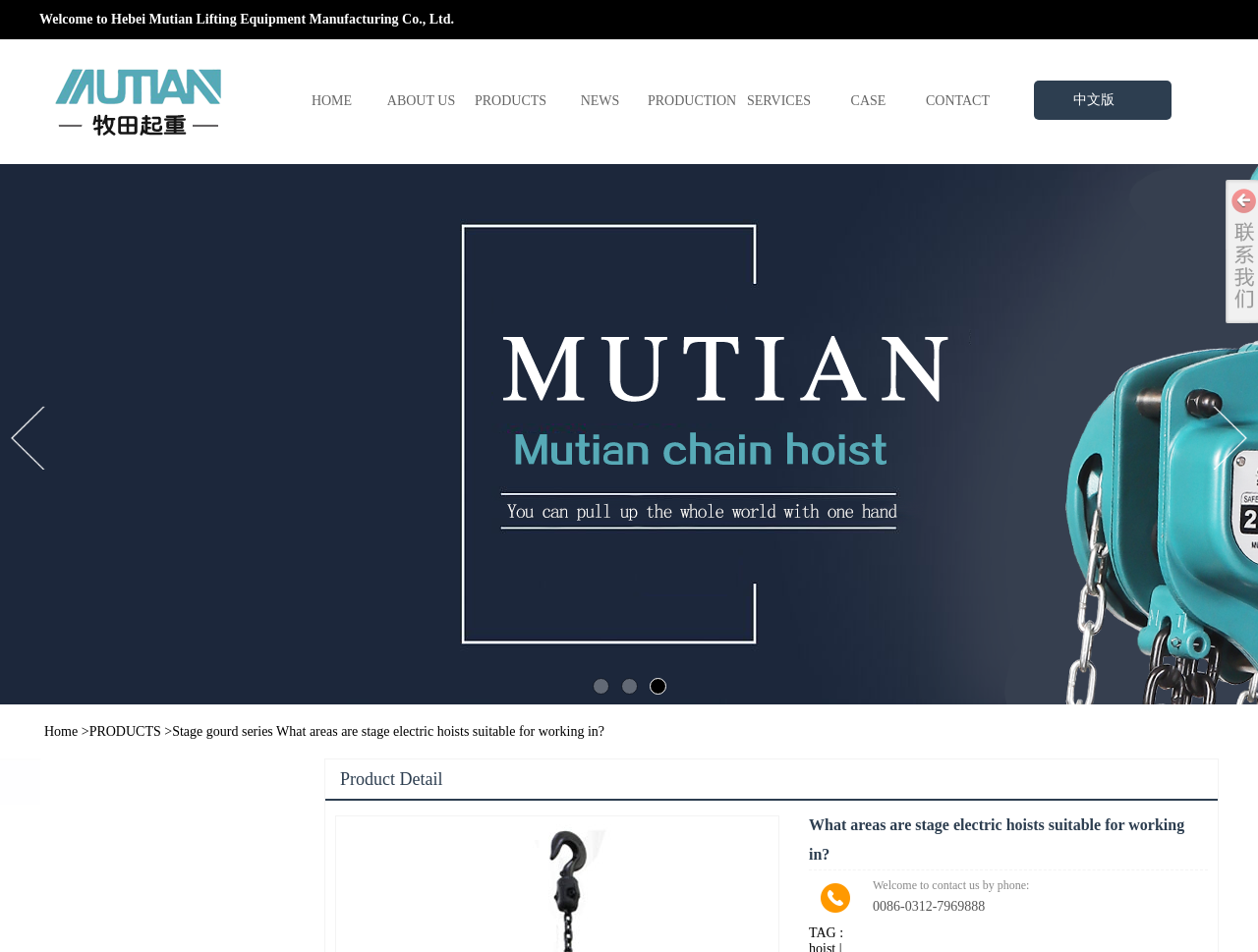Given the element description: "Stage gourd series", predict the bounding box coordinates of the UI element it refers to, using four float numbers between 0 and 1, i.e., [left, top, right, bottom].

[0.137, 0.761, 0.217, 0.776]